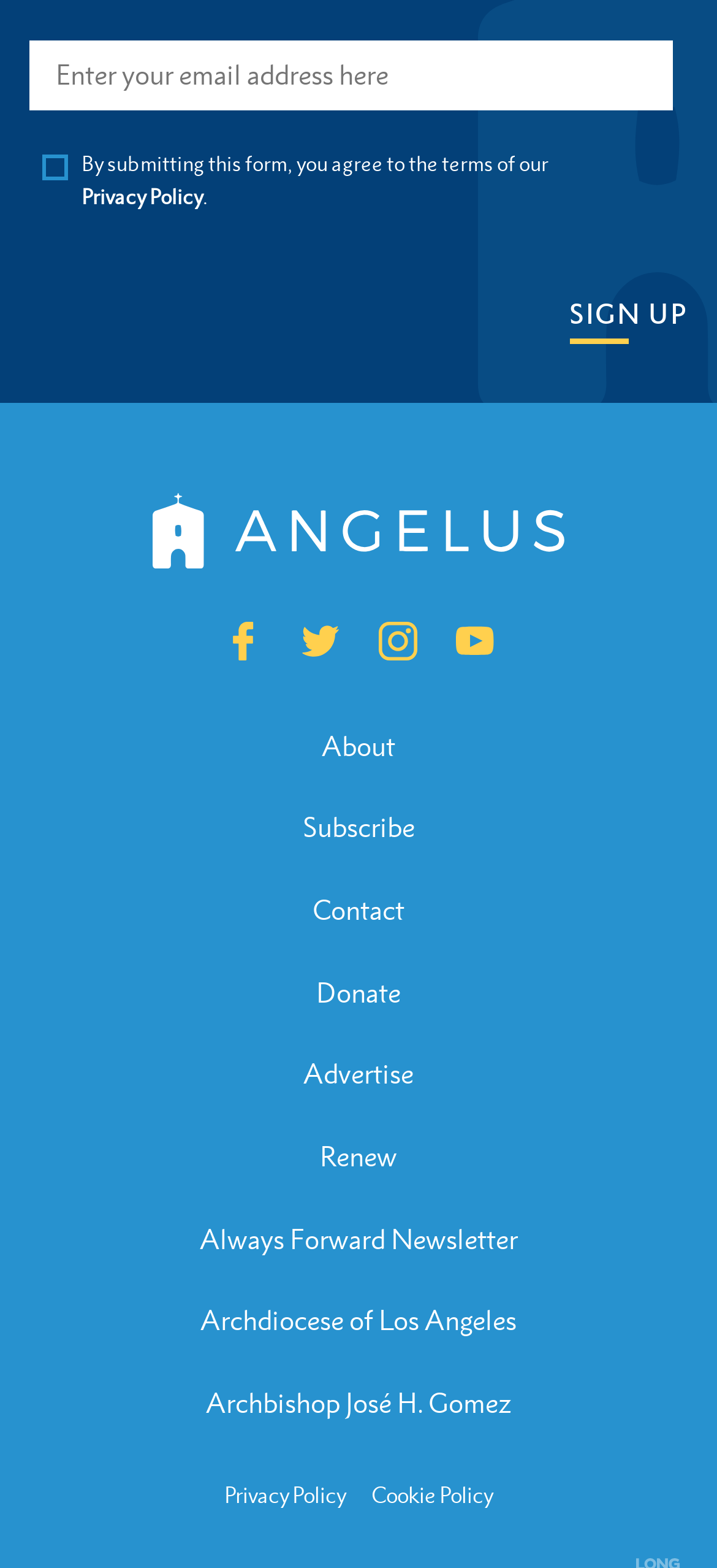Provide a one-word or short-phrase answer to the question:
What is the name of the archdiocese mentioned?

Los Angeles